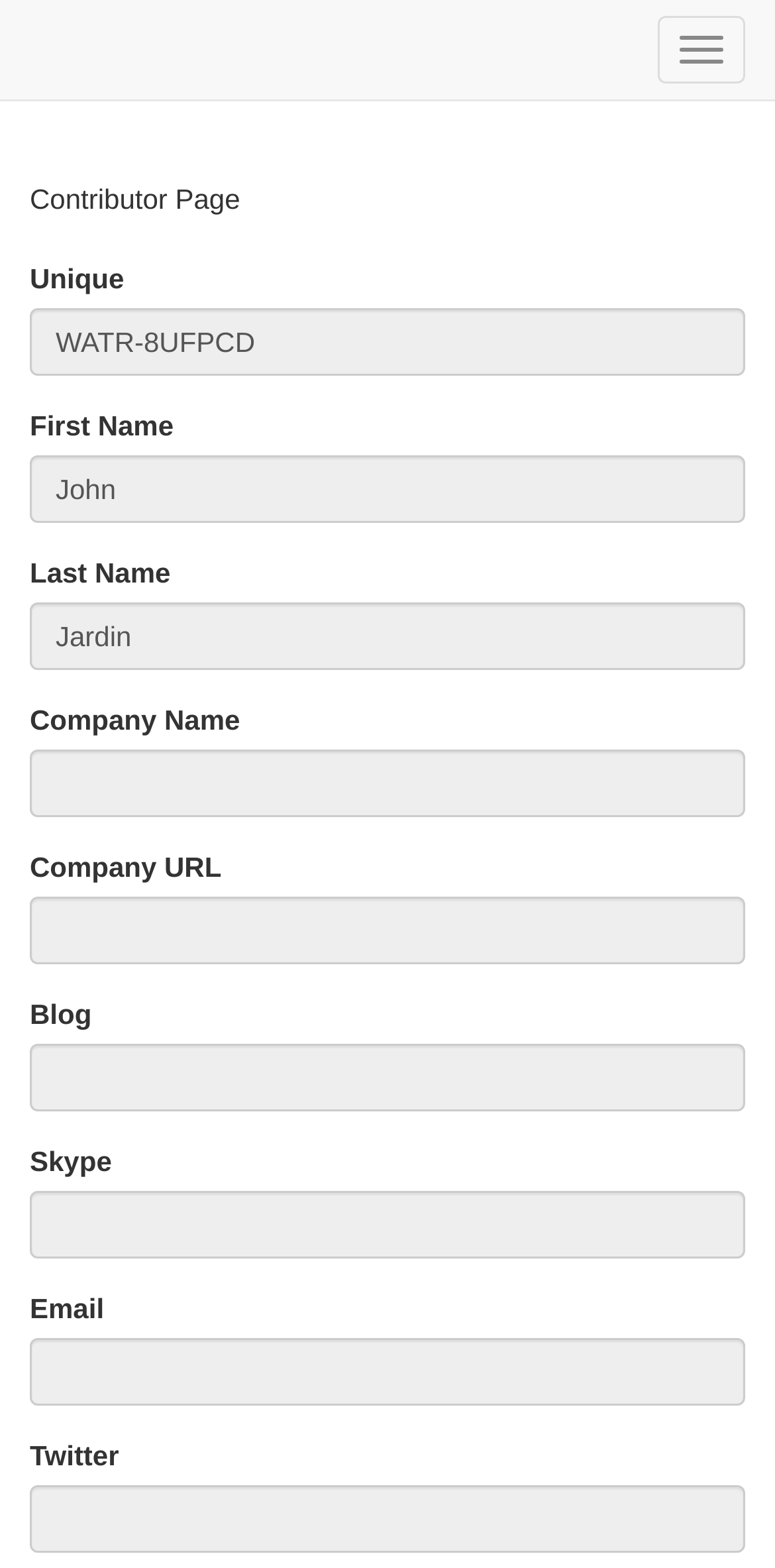Given the webpage screenshot and the description, determine the bounding box coordinates (top-left x, top-left y, bottom-right x, bottom-right y) that define the location of the UI element matching this description: 16

None